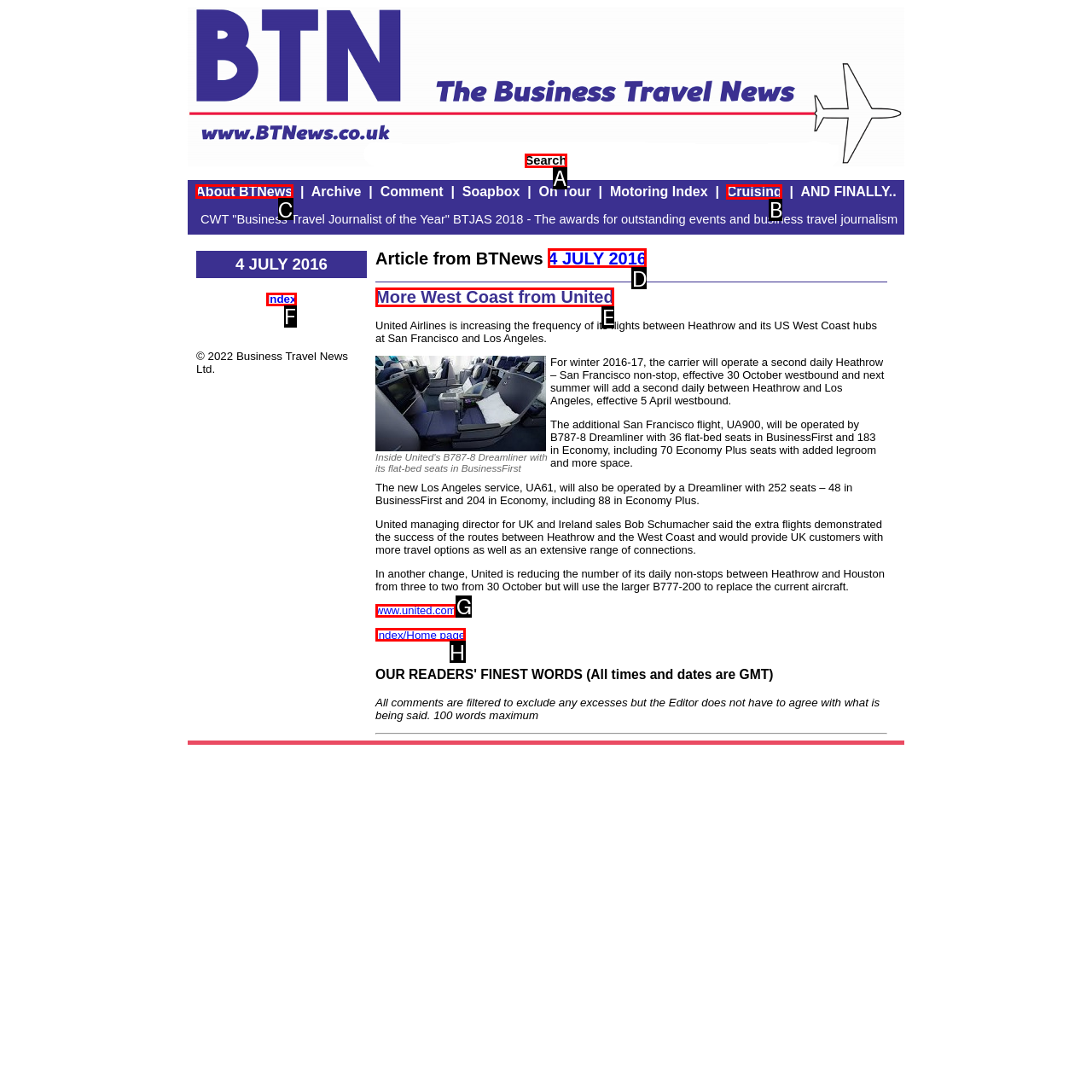Indicate which lettered UI element to click to fulfill the following task: Go to the About BTNews page
Provide the letter of the correct option.

C